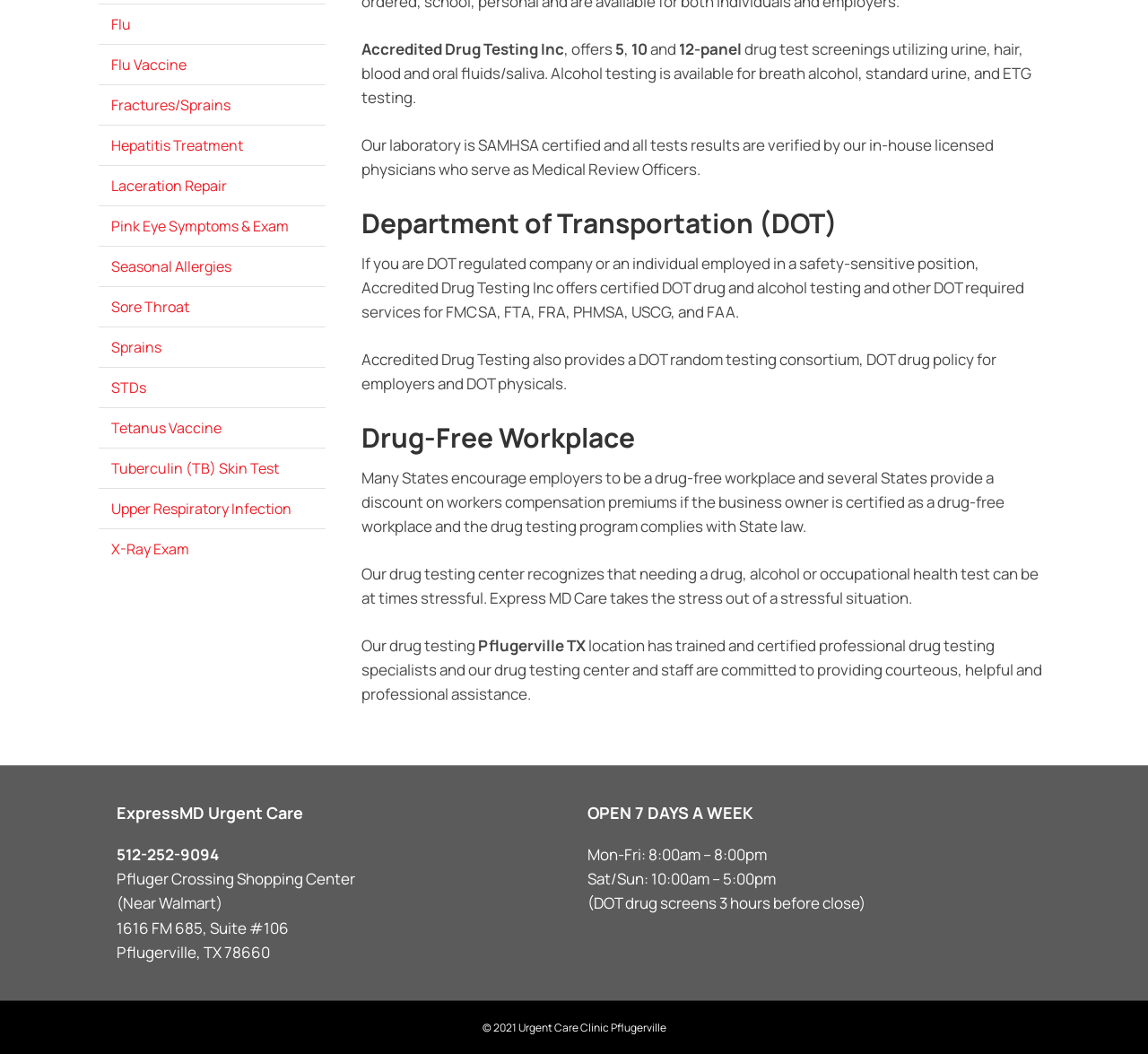Provide the bounding box coordinates of the HTML element this sentence describes: "Upper Respiratory Infection". The bounding box coordinates consist of four float numbers between 0 and 1, i.e., [left, top, right, bottom].

[0.086, 0.464, 0.284, 0.502]